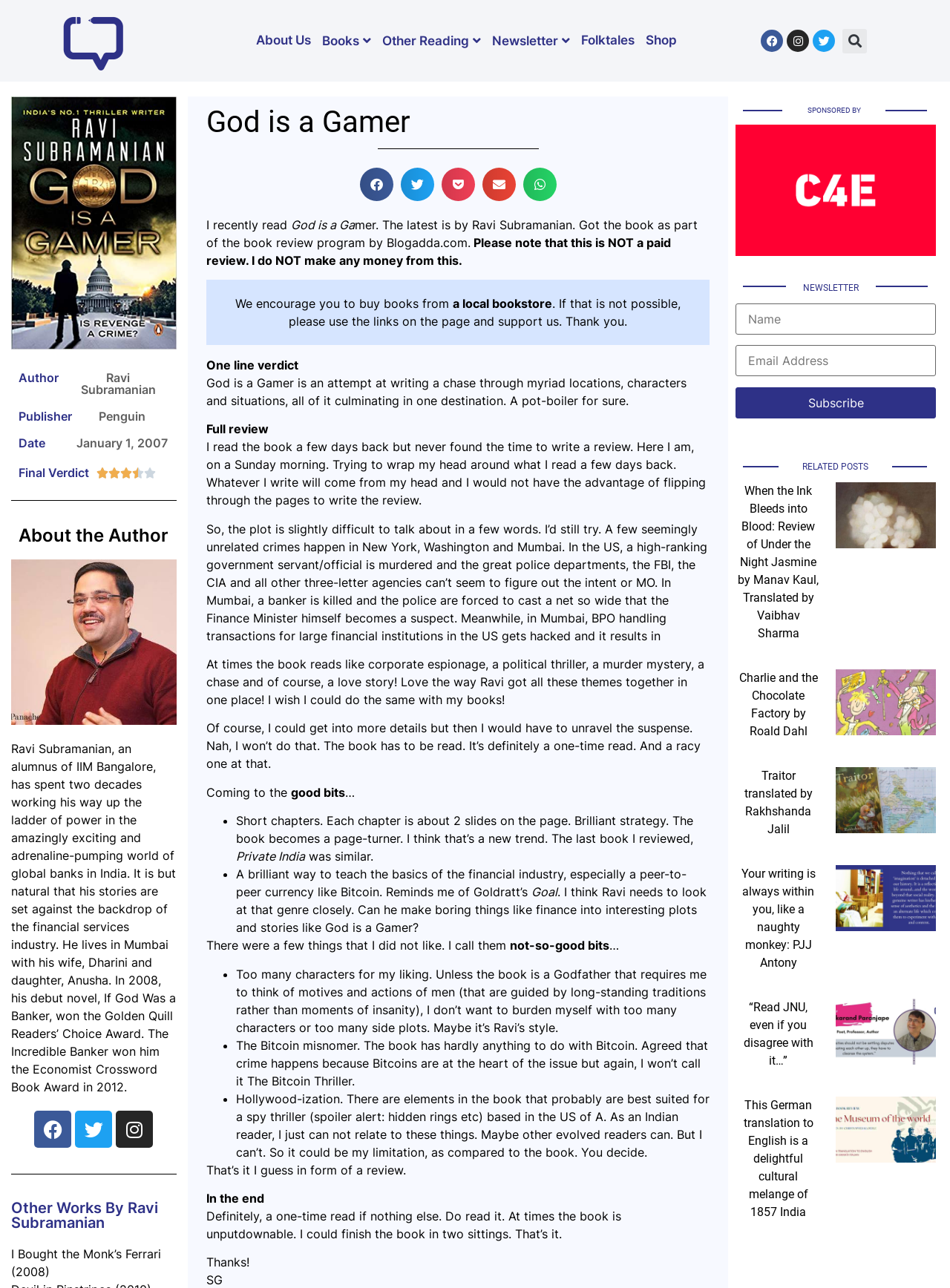Who is the author of the book 'God is a Gamer'?
Provide an in-depth answer to the question, covering all aspects.

The answer can be found in the section 'About the Author' where it is mentioned that 'Ravi Subramanian, an alumnus of IIM Bangalore, has spent two decades working his way up the ladder of power in the amazingly exciting and adrenaline-pumping world of global banks in India.'